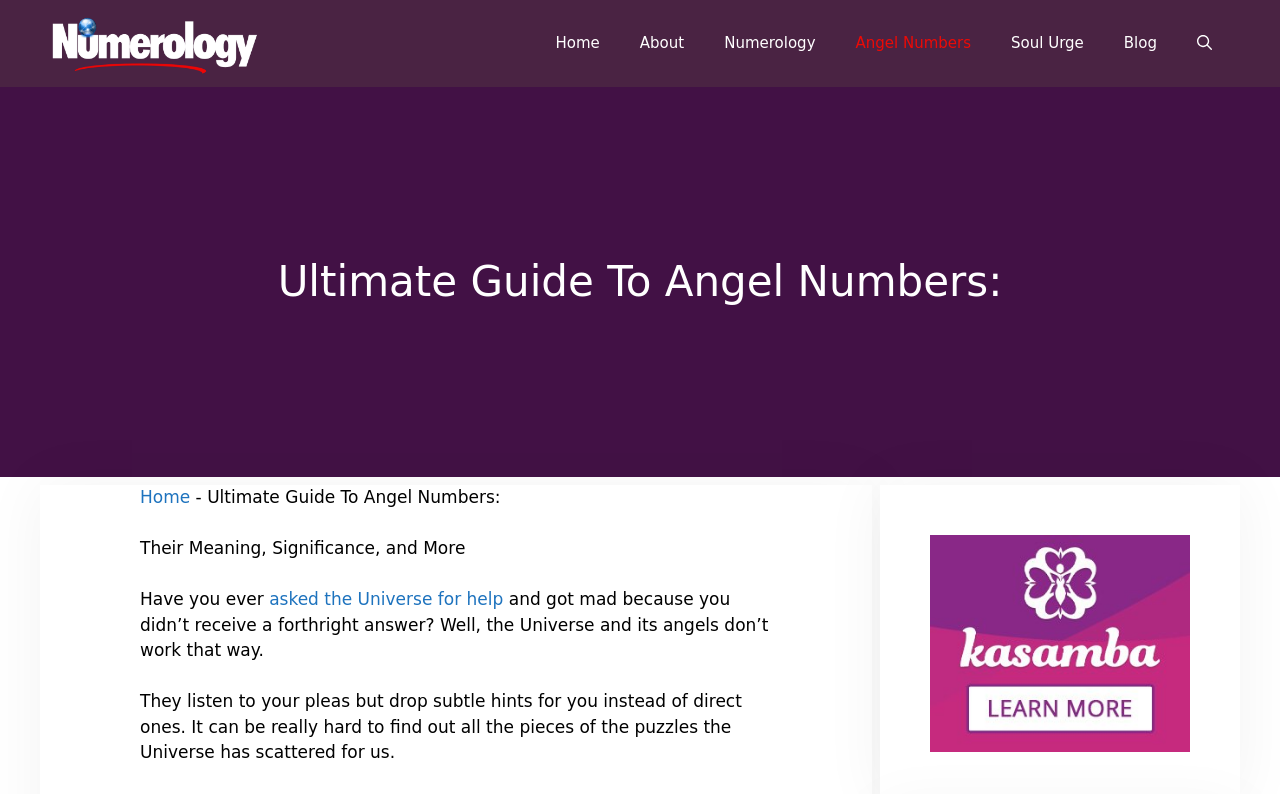What is the purpose of the breadcrumbs navigation?
Give a thorough and detailed response to the question.

The breadcrumbs navigation, located below the main heading, appears to show the current page's location, with links to 'Home' and the current page, 'Ultimate Guide To Angel Numbers:', indicating the user's current position in the website's hierarchy.